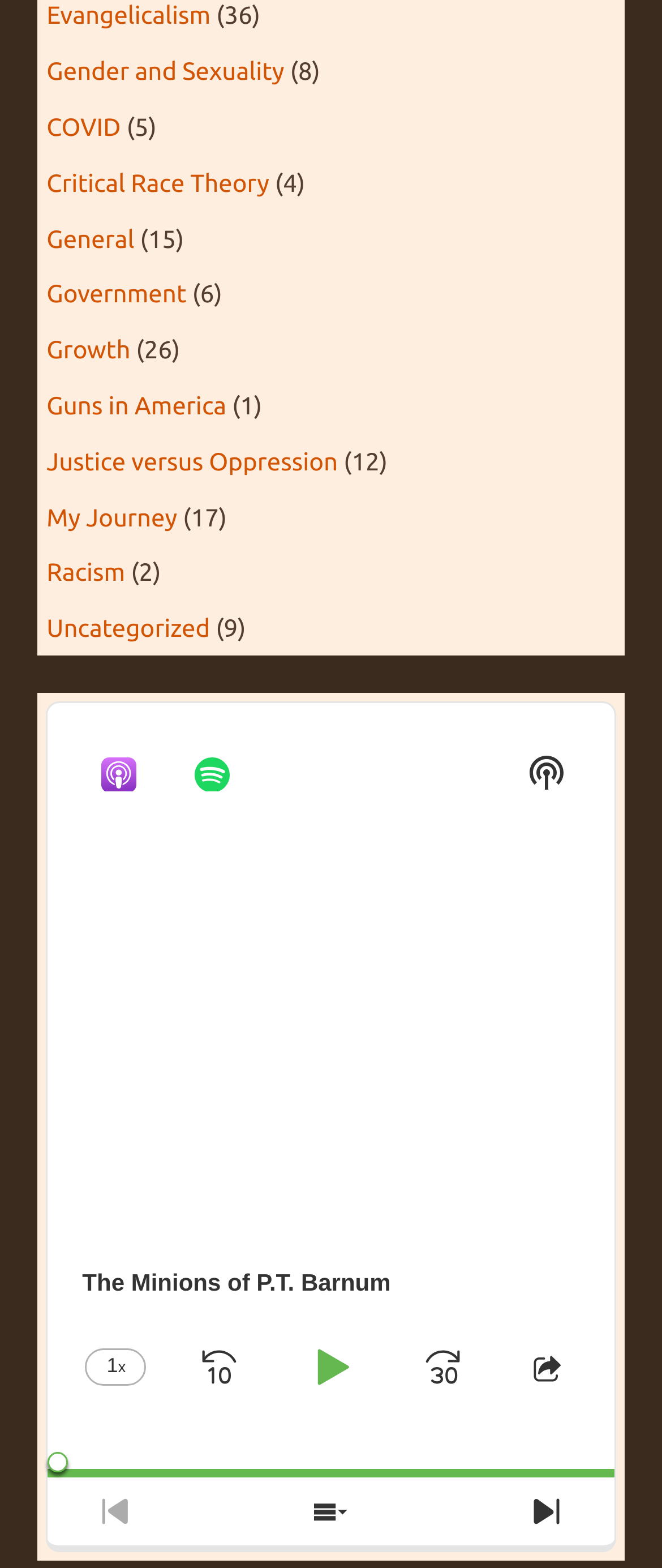What is the purpose of the 'Show Episodes List' button?
Answer the question with a detailed and thorough explanation.

The 'Show Episodes List' button is likely used to display a list of available podcast episodes. When clicked, it may reveal a list of episode titles, descriptions, or links to individual episode pages.